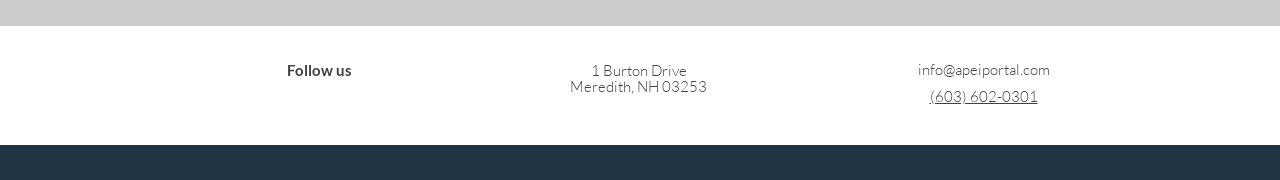Identify and provide the bounding box for the element described by: "(603) 602-0301".

[0.726, 0.487, 0.811, 0.587]